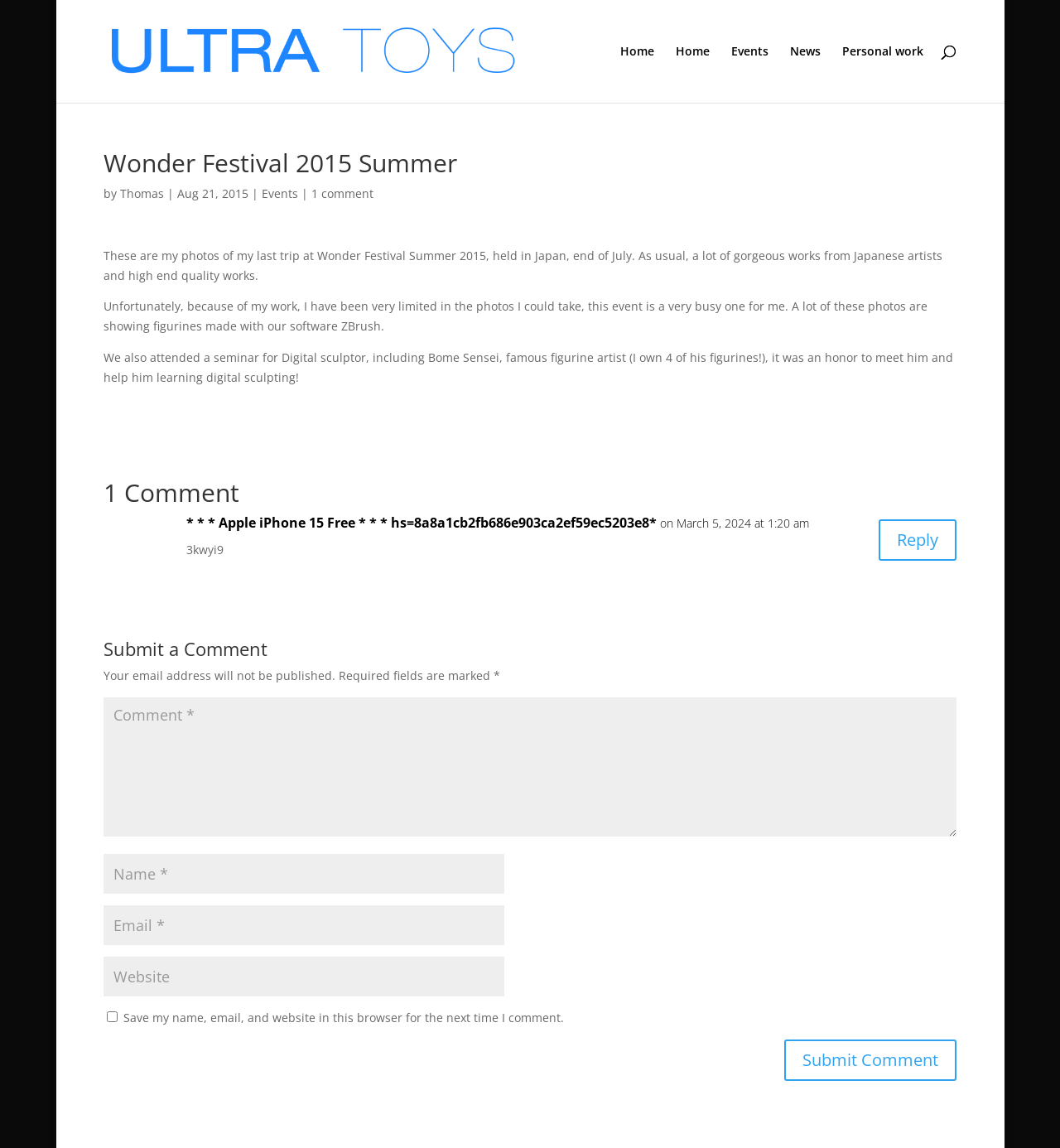Bounding box coordinates are specified in the format (top-left x, top-left y, bottom-right x, bottom-right y). All values are floating point numbers bounded between 0 and 1. Please provide the bounding box coordinate of the region this sentence describes: input value="Comment *" name="comment"

[0.097, 0.608, 0.903, 0.729]